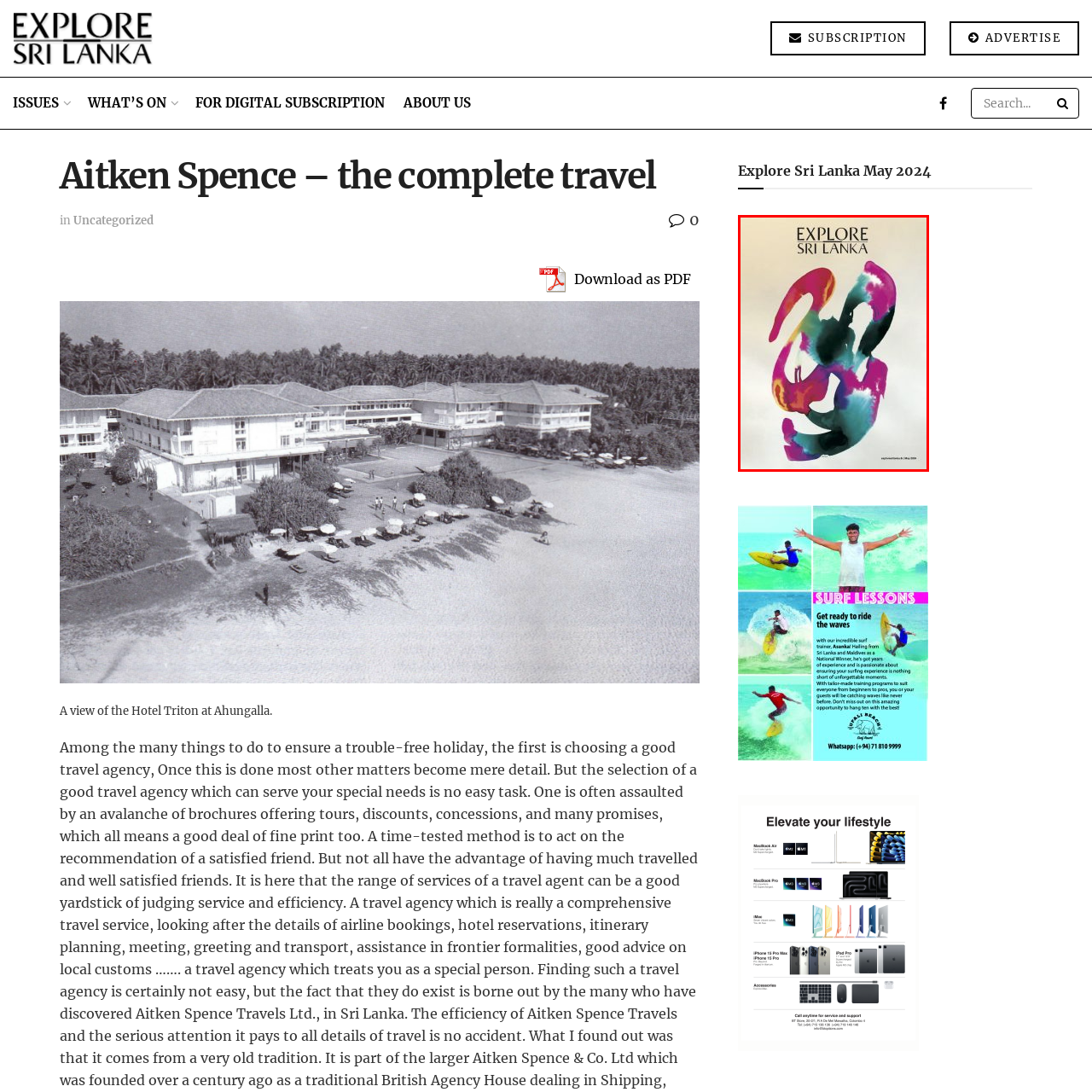Inspect the image surrounded by the red outline and respond to the question with a brief word or phrase:
What is the theme of the 'Explore Sri Lanka' issue?

Exploration and adventure